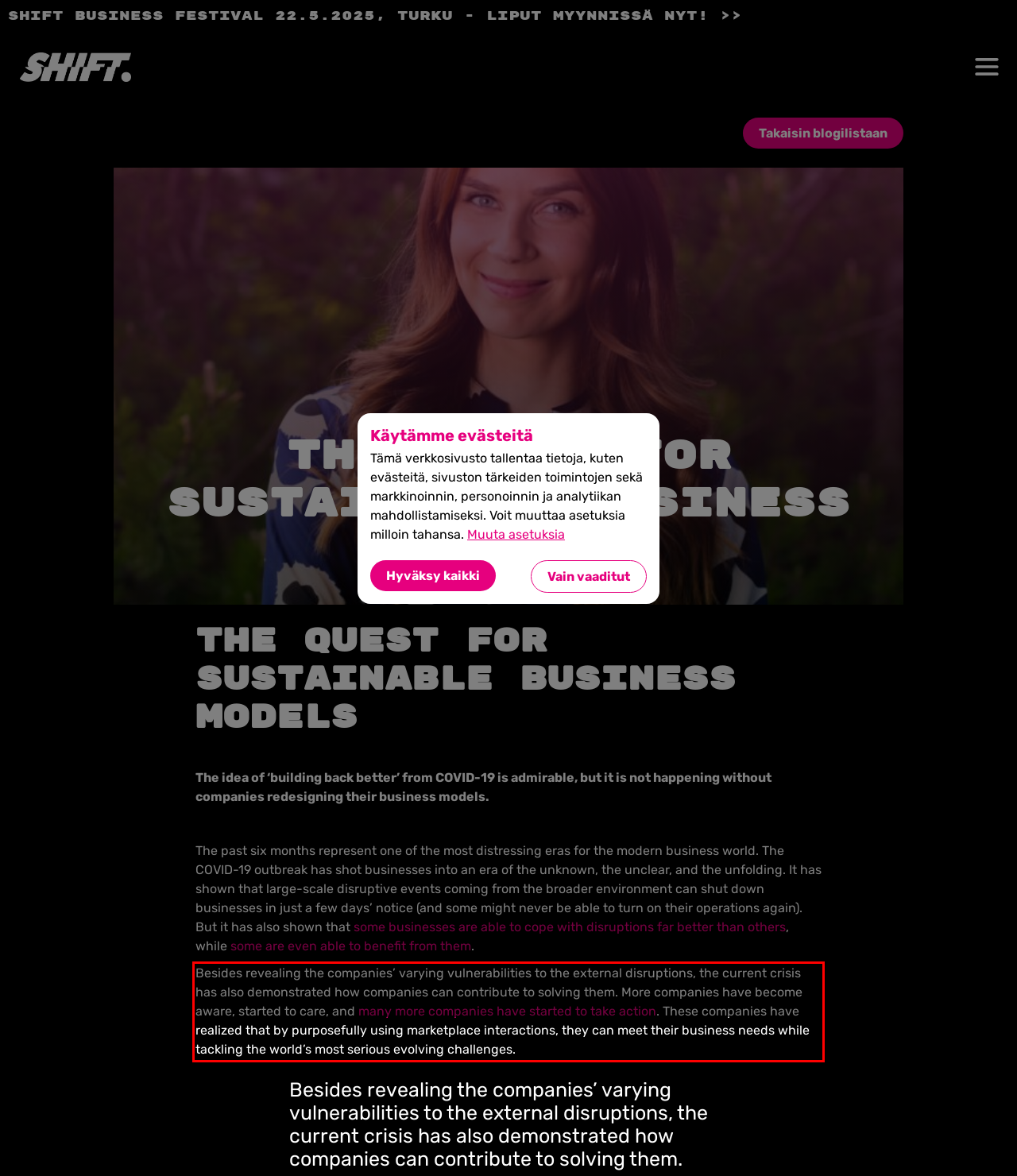You have a screenshot of a webpage, and there is a red bounding box around a UI element. Utilize OCR to extract the text within this red bounding box.

Besides revealing the companies’ varying vulnerabilities to the external disruptions, the current crisis has also demonstrated how companies can contribute to solving them. More companies have become aware, started to care, and many more companies have started to take action. These companies have realized that by purposefully using marketplace interactions, they can meet their business needs while tackling the world’s most serious evolving challenges.